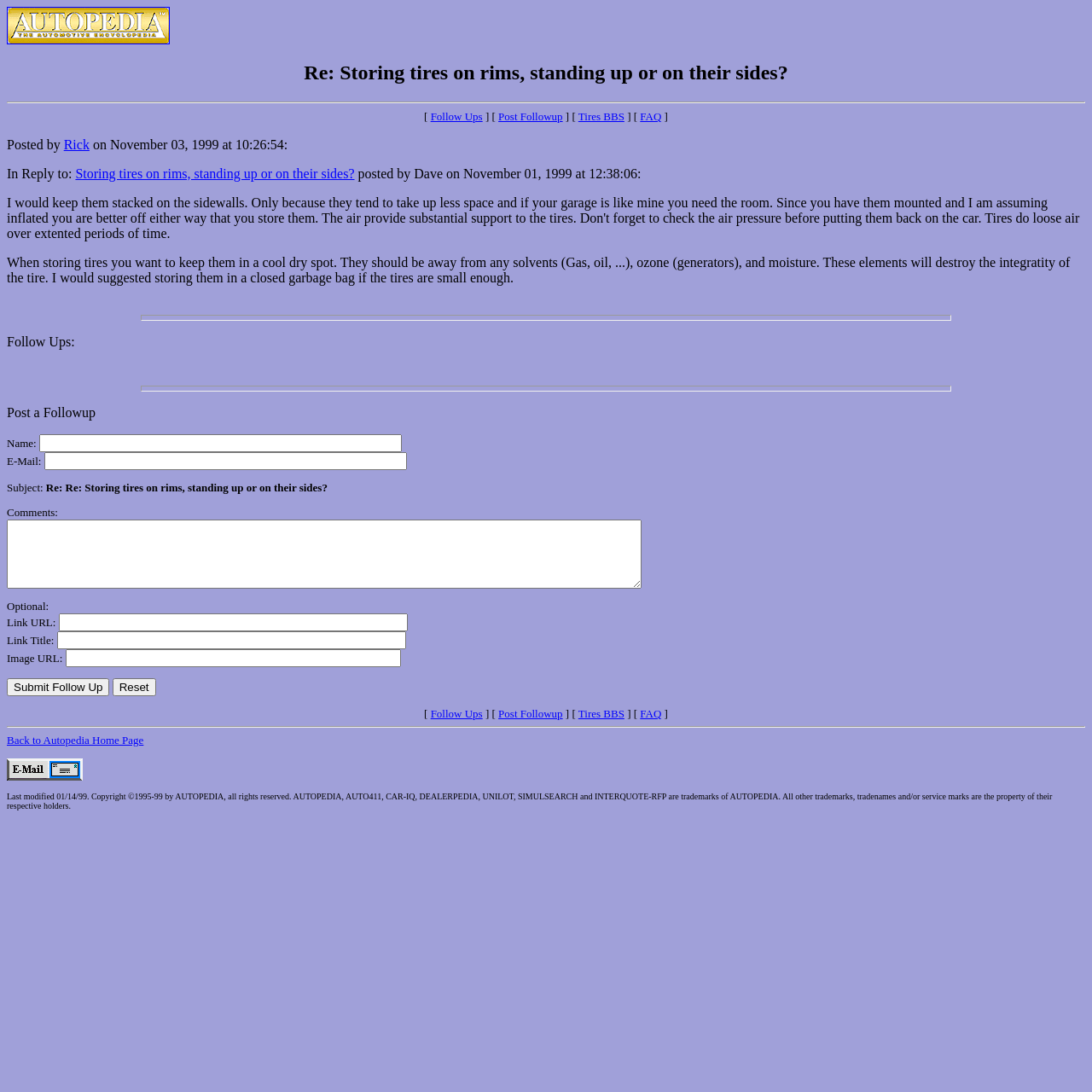What is the purpose of the 'Submit Follow Up' button?
Provide a one-word or short-phrase answer based on the image.

To post a follow-up message